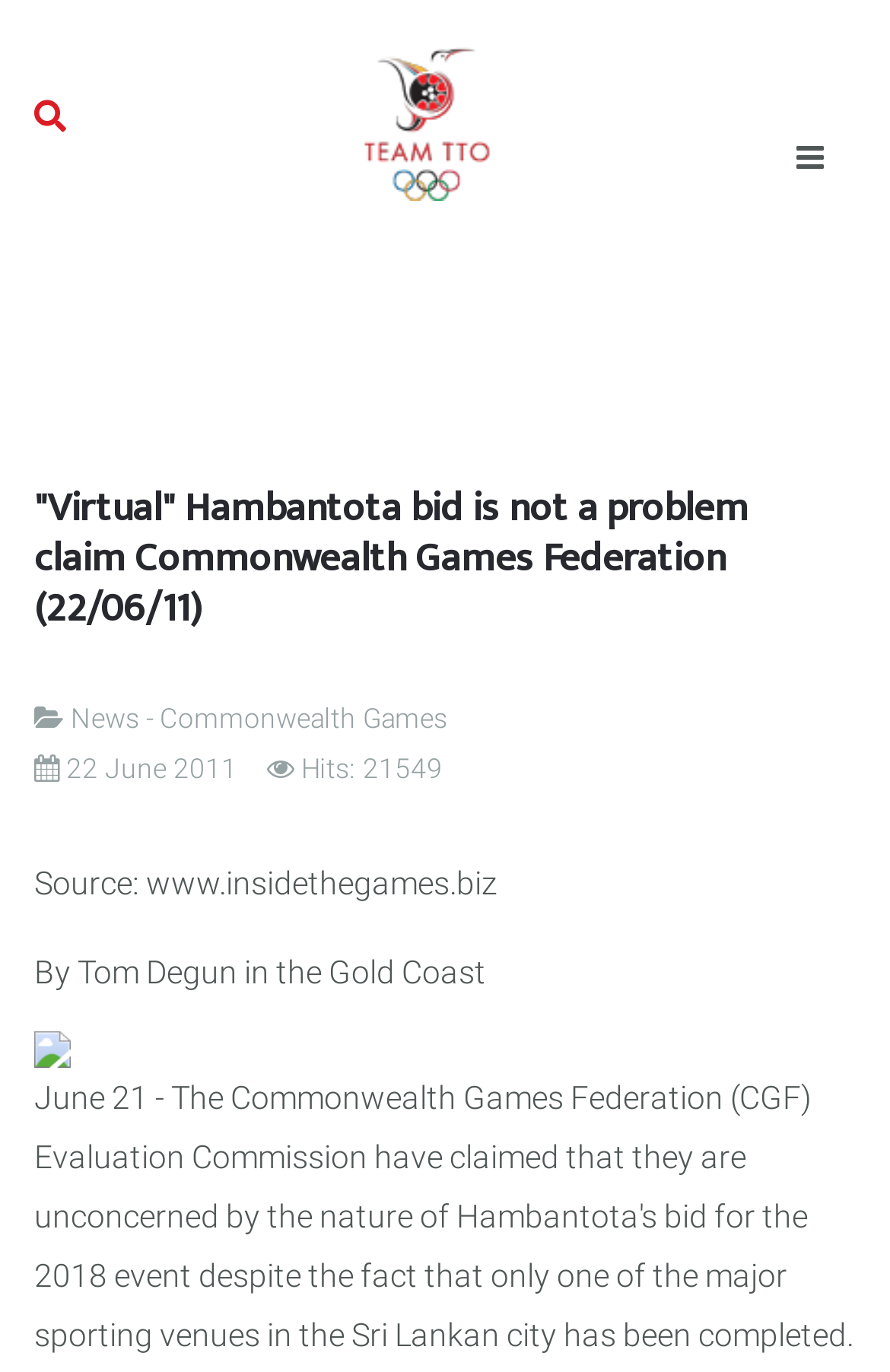Please answer the following question using a single word or phrase: What is the source of the article?

www.insidethegames.biz